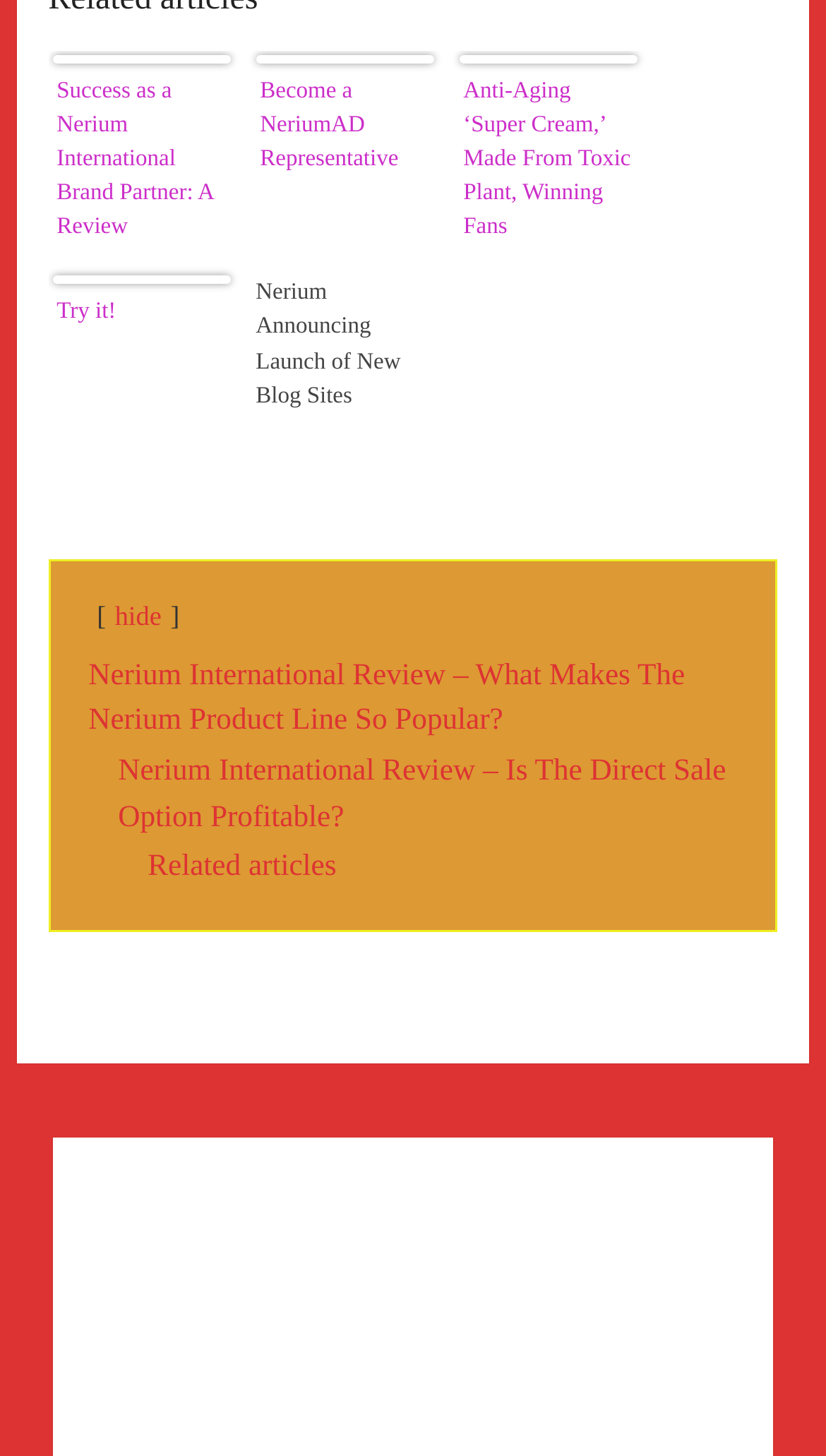Identify the bounding box coordinates for the region of the element that should be clicked to carry out the instruction: "Read 'Nerium International Review – What Makes The Nerium Product Line So Popular?'". The bounding box coordinates should be four float numbers between 0 and 1, i.e., [left, top, right, bottom].

[0.107, 0.452, 0.829, 0.507]